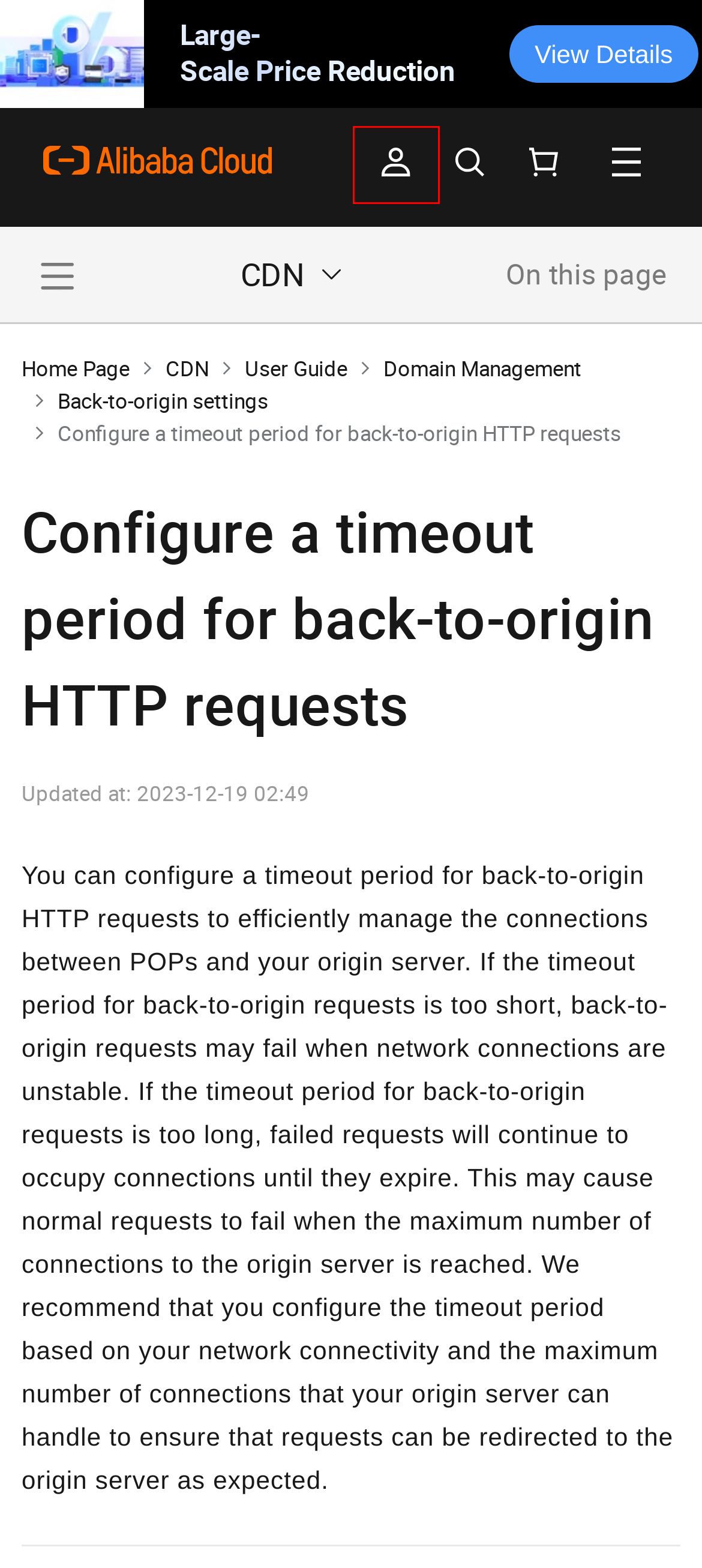You have a screenshot showing a webpage with a red bounding box around a UI element. Choose the webpage description that best matches the new page after clicking the highlighted element. Here are the options:
A. Alibaba Cloud Price Reduction for Core Products
B. Introduction to Legal - Alibaba Cloud Document Center
C. Tutorials: Cloud Computing Deployment Tutorials - Getting Started with Alibaba Cloud
D. Learn What Are Happening in the World of Cloud Computing - Alibaba Cloud
E. Programming Language & Operating System You Should Know to Be A Developer - Alibaba Cloud
F. Alibaba Cloud News Network
G. Login
H. not found

H